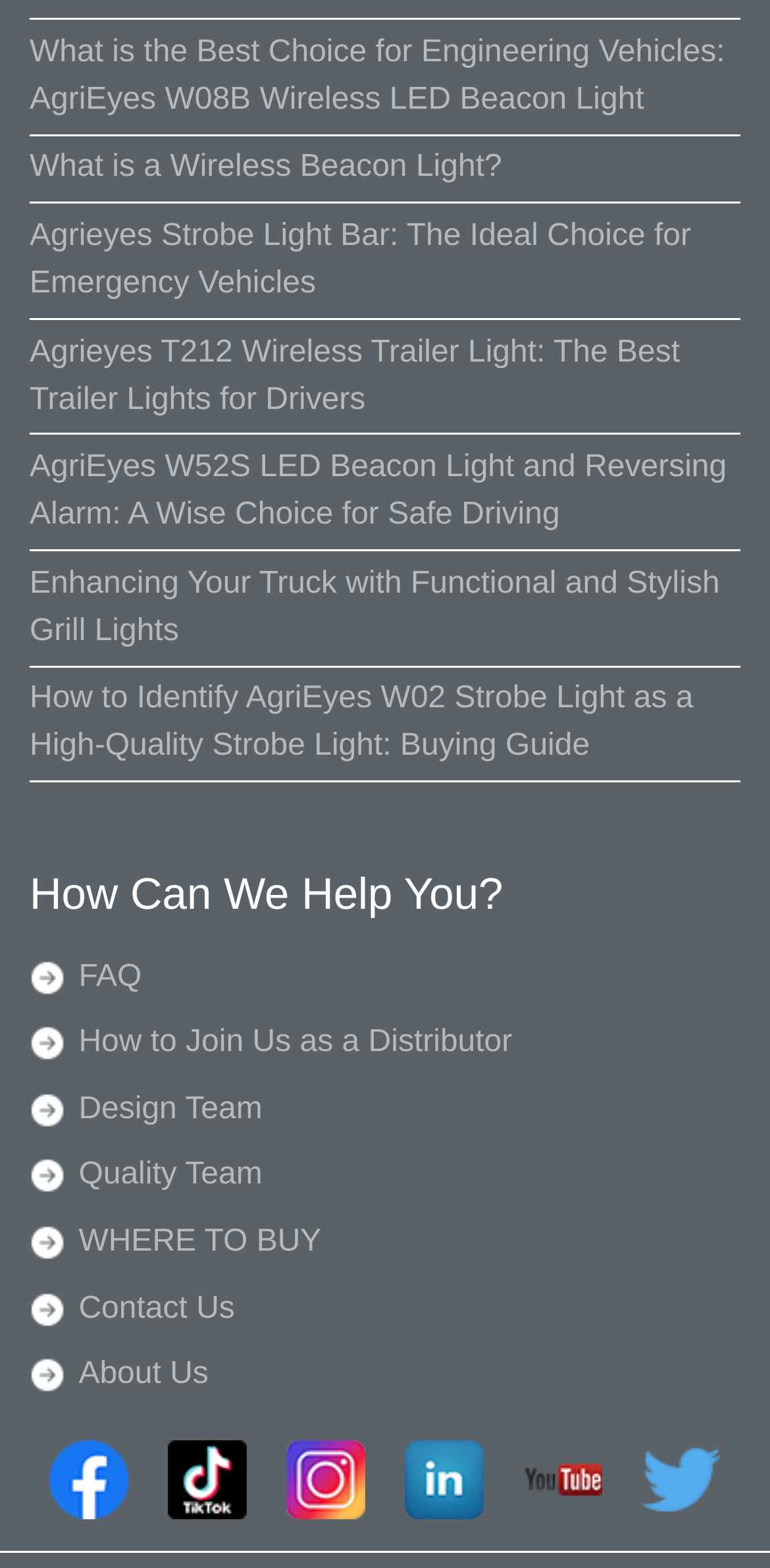Reply to the question with a single word or phrase:
What type of content is presented in the top section of the page?

Product information